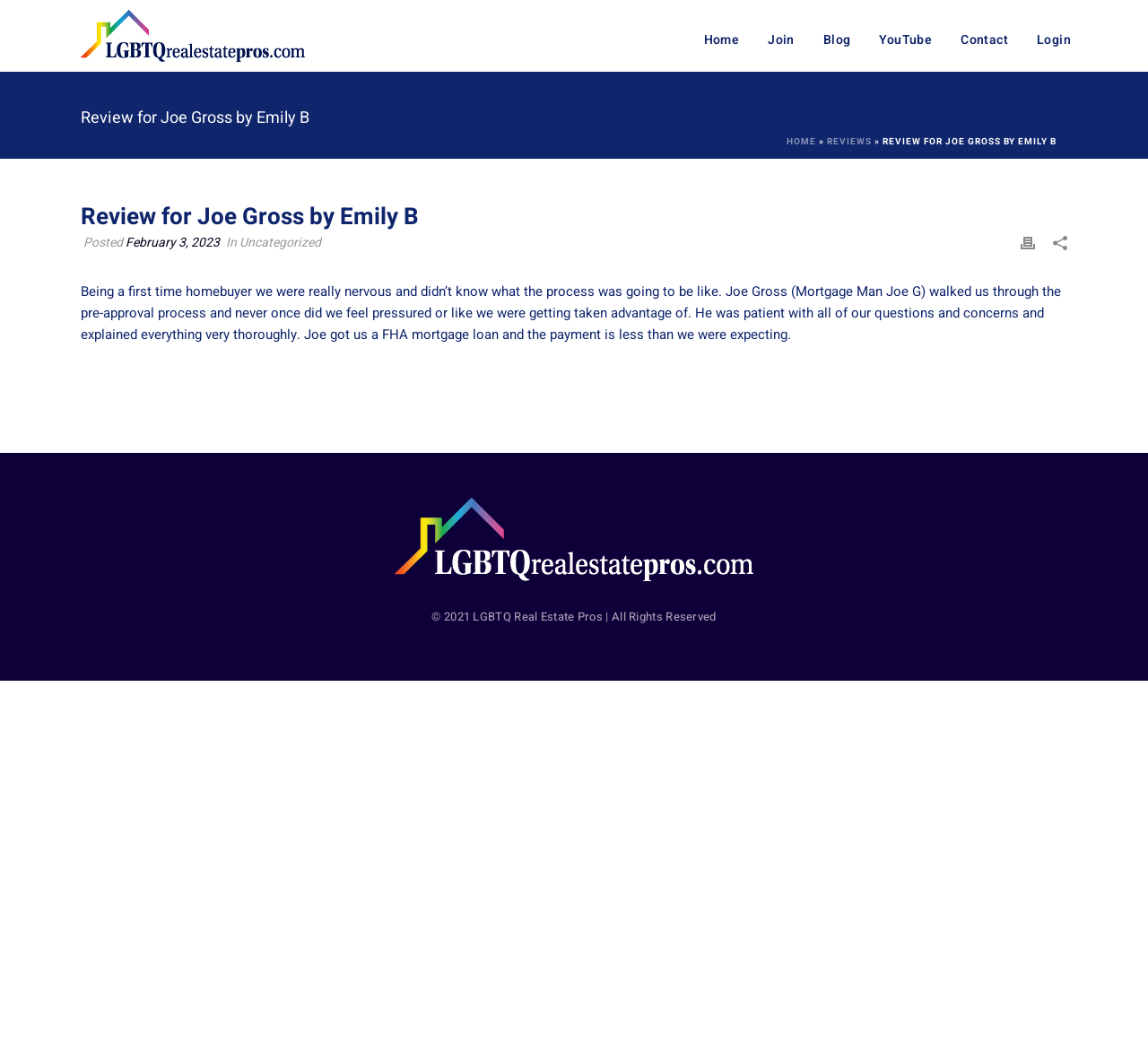Please locate the UI element described by "February 3, 2023" and provide its bounding box coordinates.

[0.109, 0.221, 0.191, 0.239]